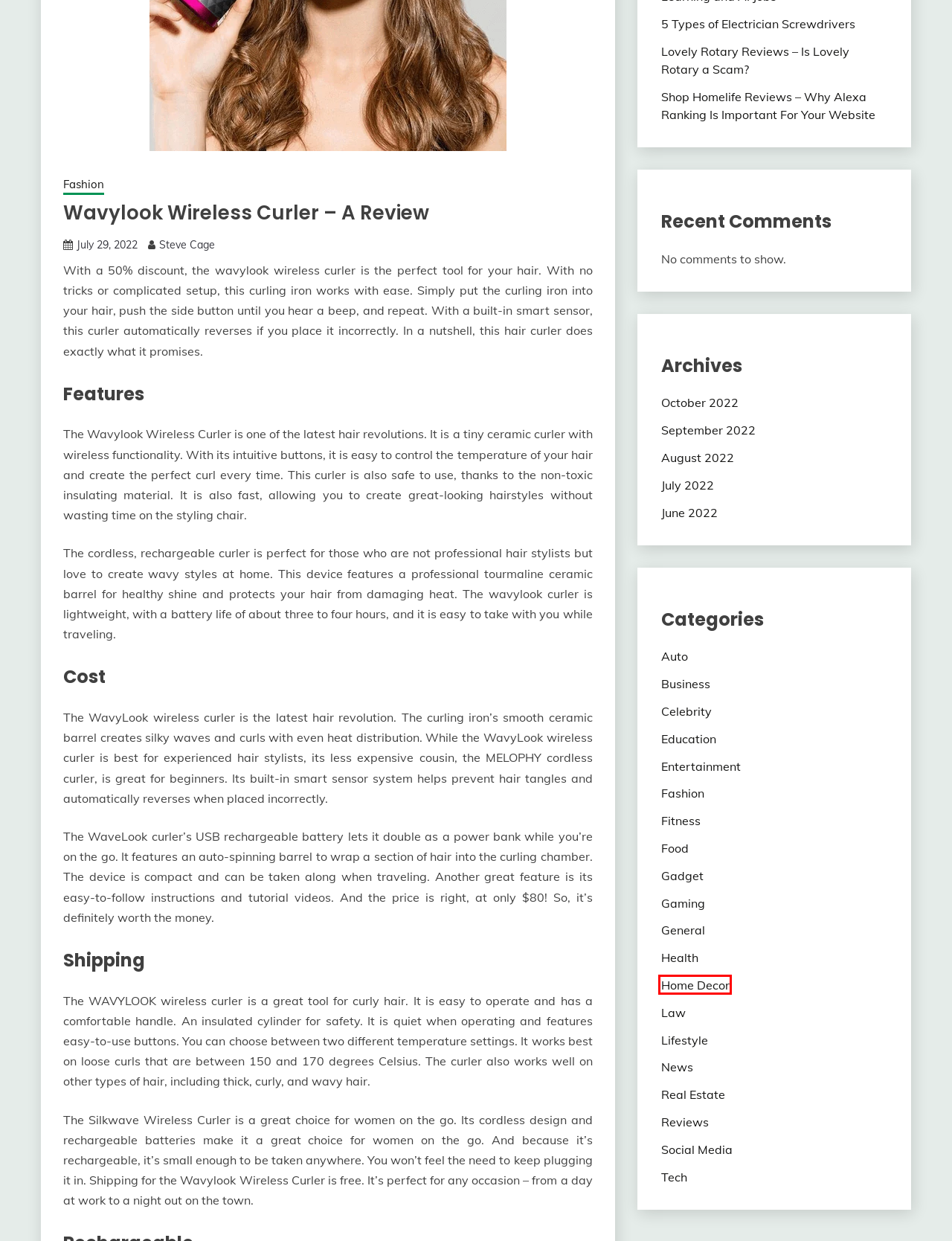You are provided with a screenshot of a webpage where a red rectangle bounding box surrounds an element. Choose the description that best matches the new webpage after clicking the element in the red bounding box. Here are the choices:
A. Real Estate Archives - Blograpy
B. Shop Homelife Reviews - What should you need to know about
C. September 2022 - Blograpy
D. October 2022 - Blograpy
E. Lifestyle Archives - Blograpy
F. Health Archives - Blograpy
G. Education Archives - Blograpy
H. Home Decor Archives - Blograpy

H